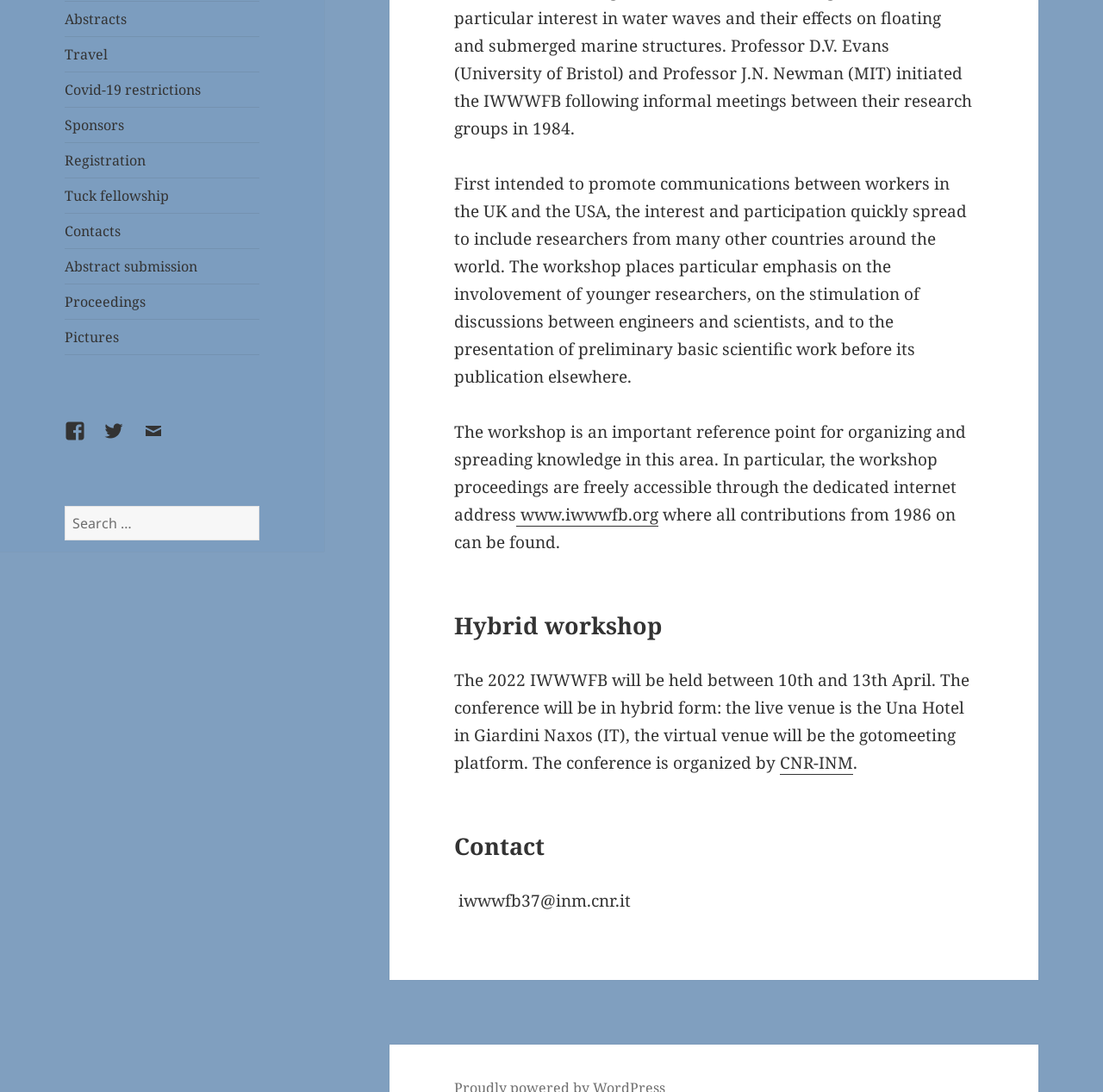Ascertain the bounding box coordinates for the UI element detailed here: "Abstract submission". The coordinates should be provided as [left, top, right, bottom] with each value being a float between 0 and 1.

[0.059, 0.228, 0.235, 0.26]